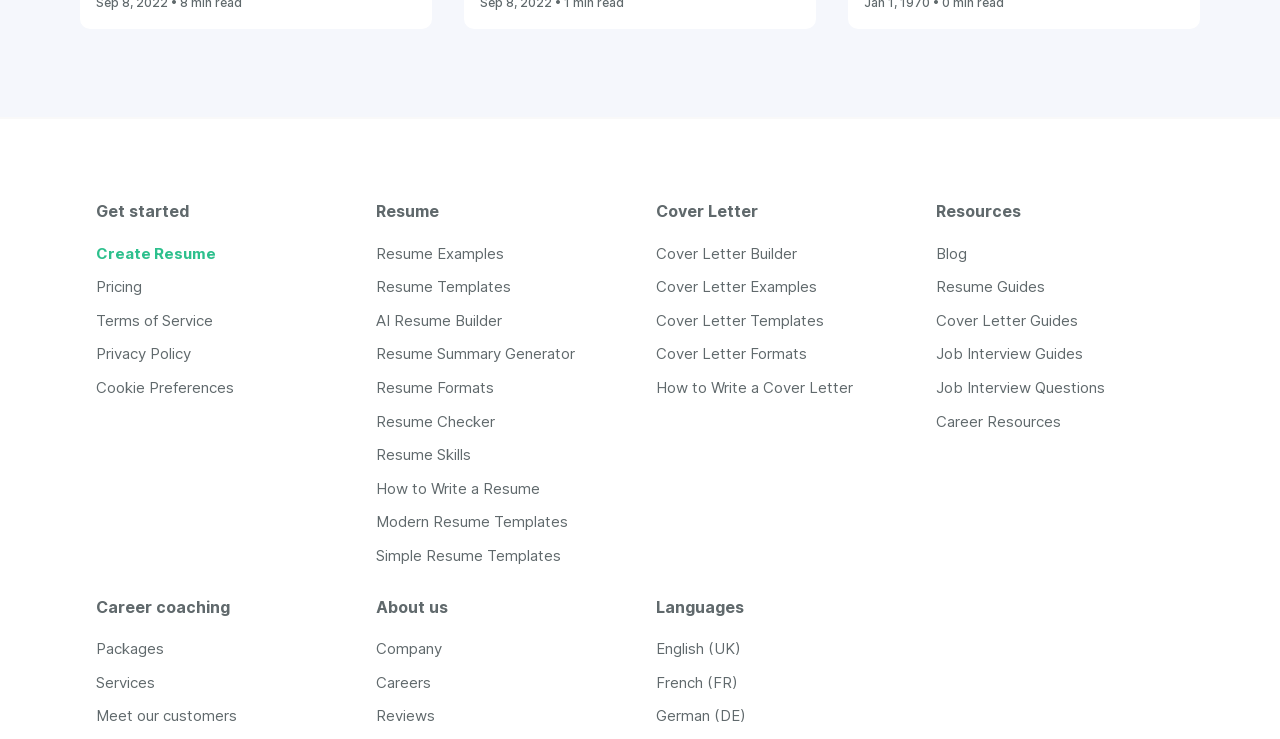Please identify the coordinates of the bounding box for the clickable region that will accomplish this instruction: "Read the blog".

[0.731, 0.33, 0.755, 0.355]